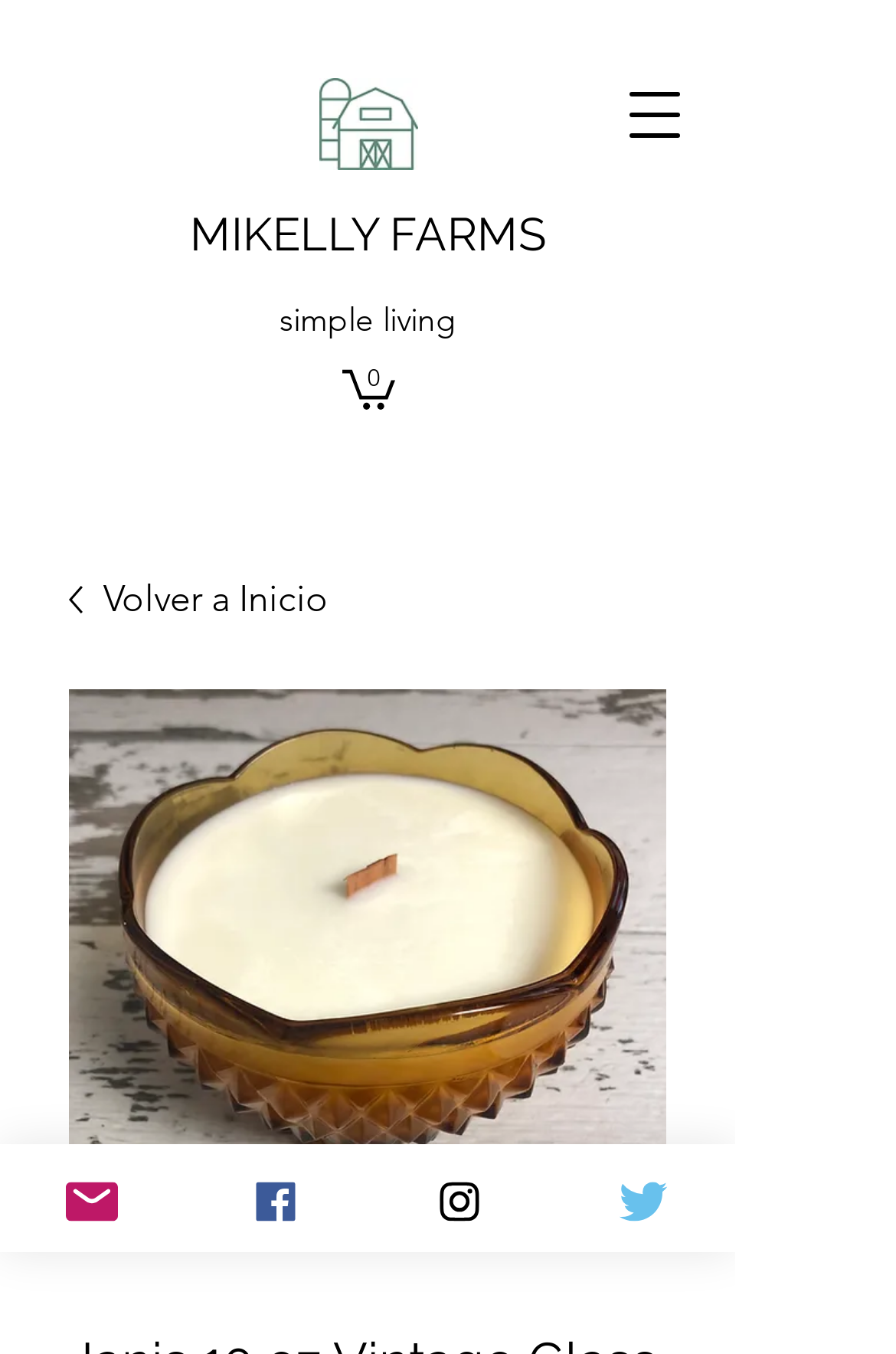Pinpoint the bounding box coordinates of the element you need to click to execute the following instruction: "View cart". The bounding box should be represented by four float numbers between 0 and 1, in the format [left, top, right, bottom].

[0.382, 0.271, 0.441, 0.303]